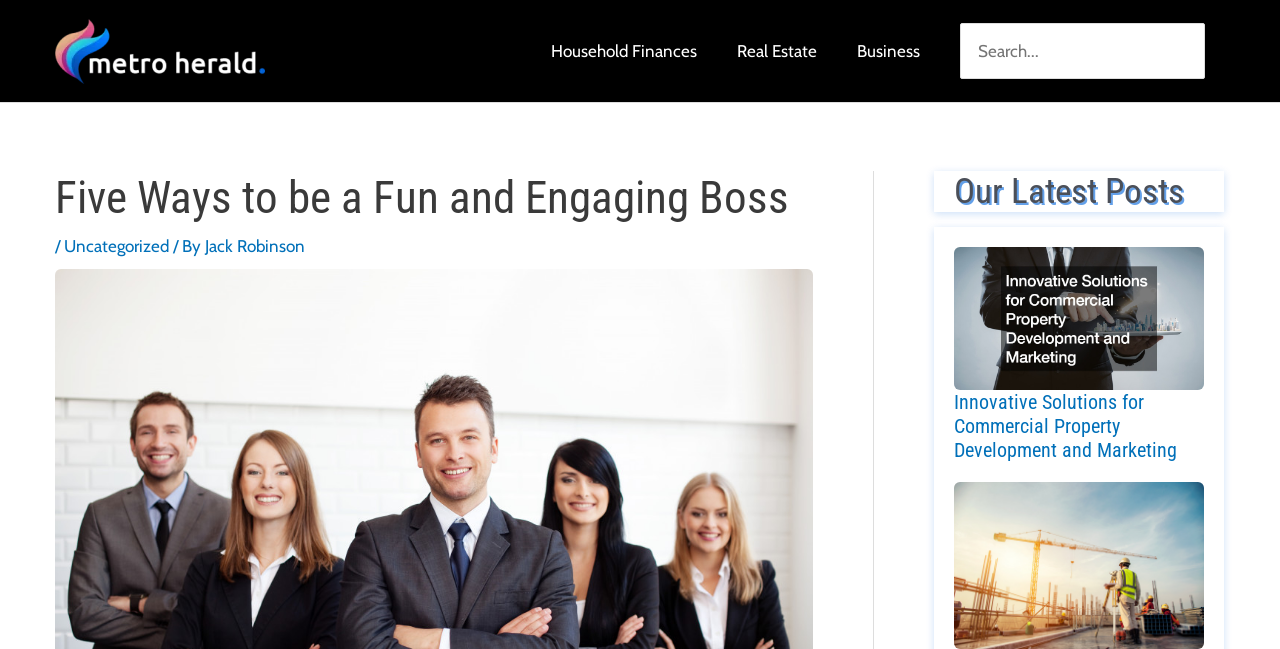Please provide a detailed answer to the question below based on the screenshot: 
Who is the author of the main article?

The author of the main article is mentioned below the heading 'Five Ways to be a Fun and Engaging Boss', which is 'By Jack Robinson'.